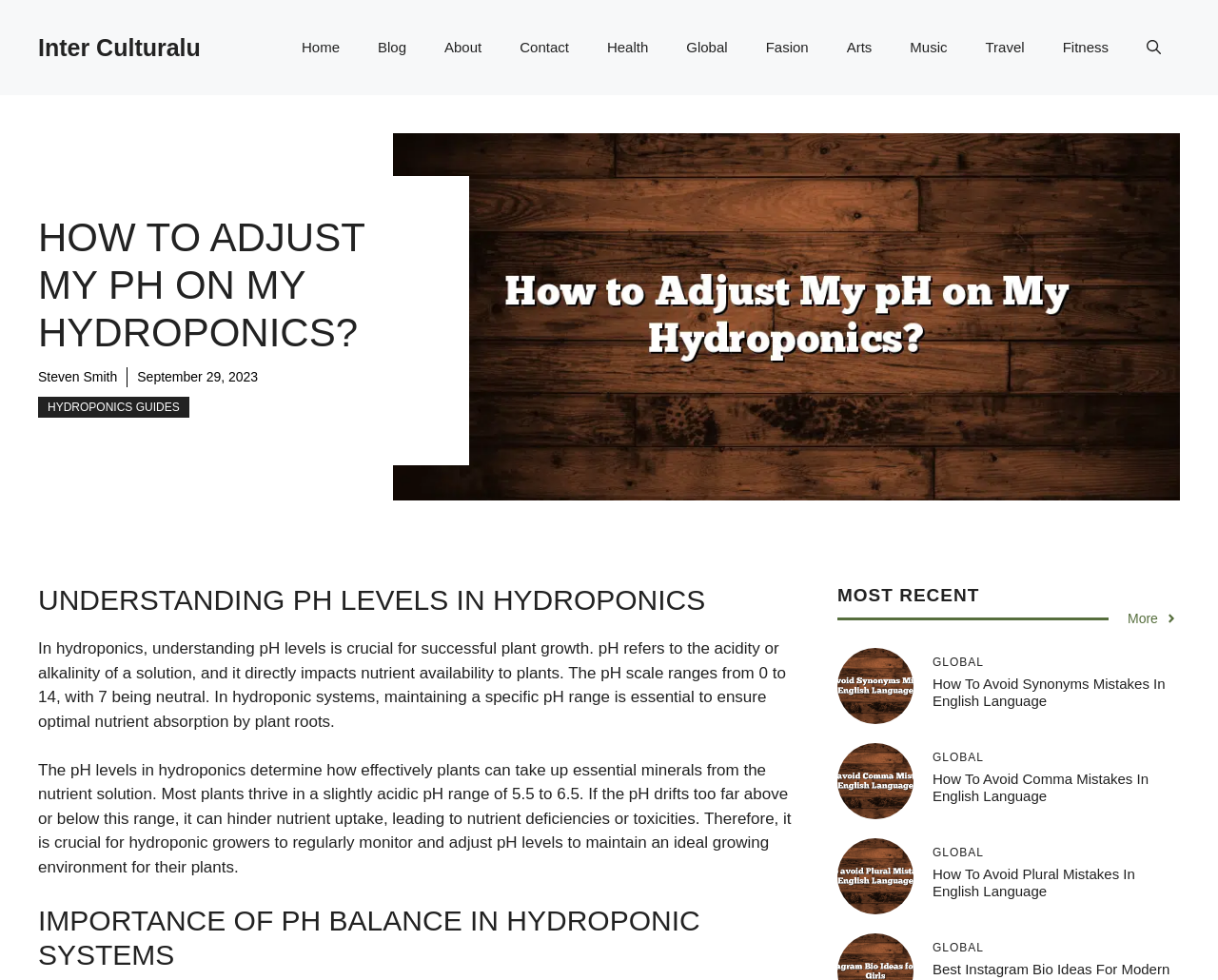Determine the bounding box coordinates of the clickable element necessary to fulfill the instruction: "Explore the 'More' link". Provide the coordinates as four float numbers within the 0 to 1 range, i.e., [left, top, right, bottom].

[0.926, 0.621, 0.967, 0.642]